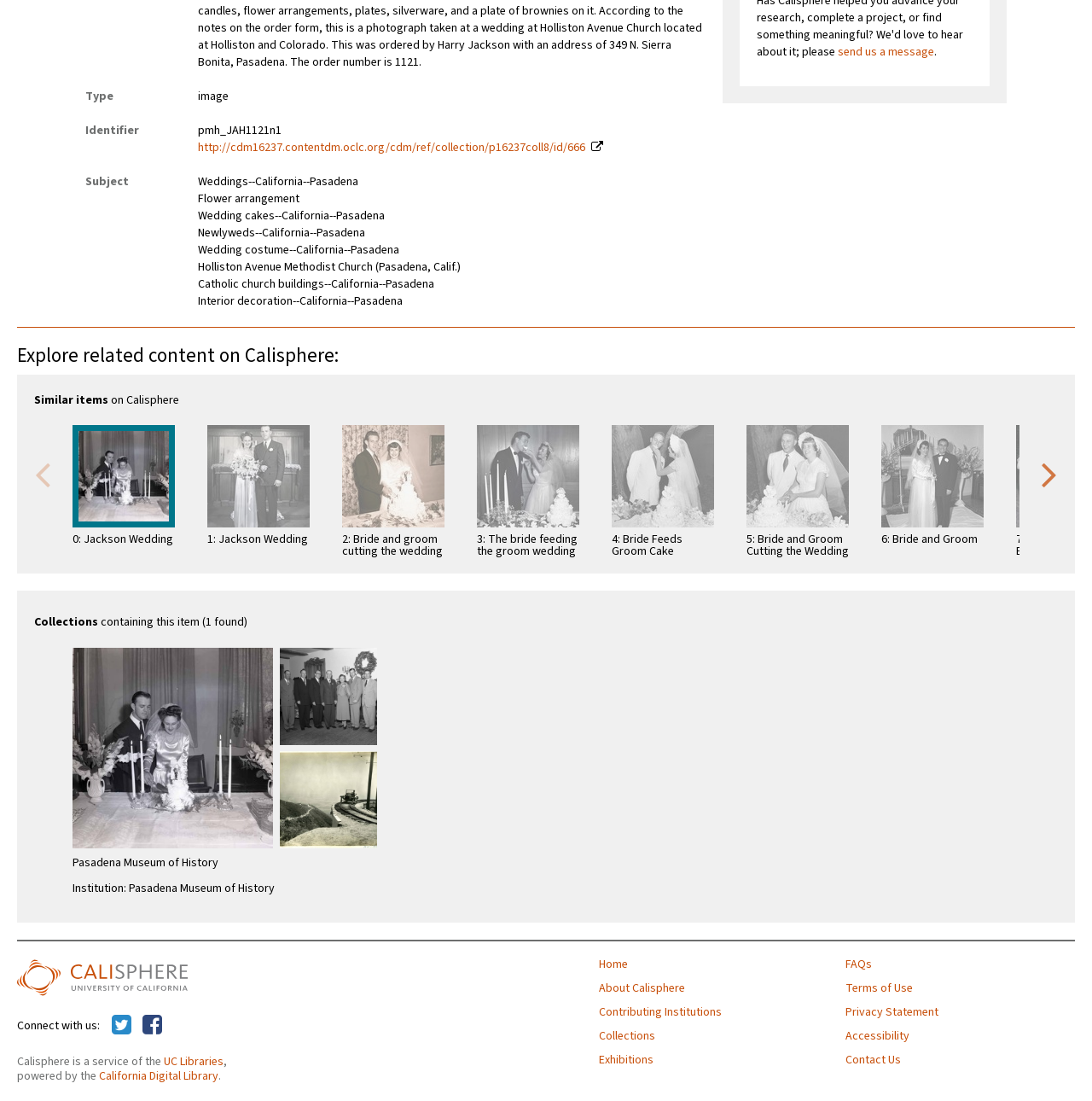What is the subject of the item?
Answer the question with a detailed explanation, including all necessary information.

The subject of the item is 'Weddings--California--Pasadena' which is mentioned in the DescriptionListDetail section. Additionally, there are other related subjects mentioned such as 'Flower arrangement', 'Wedding cakes--California--Pasadena', and more.